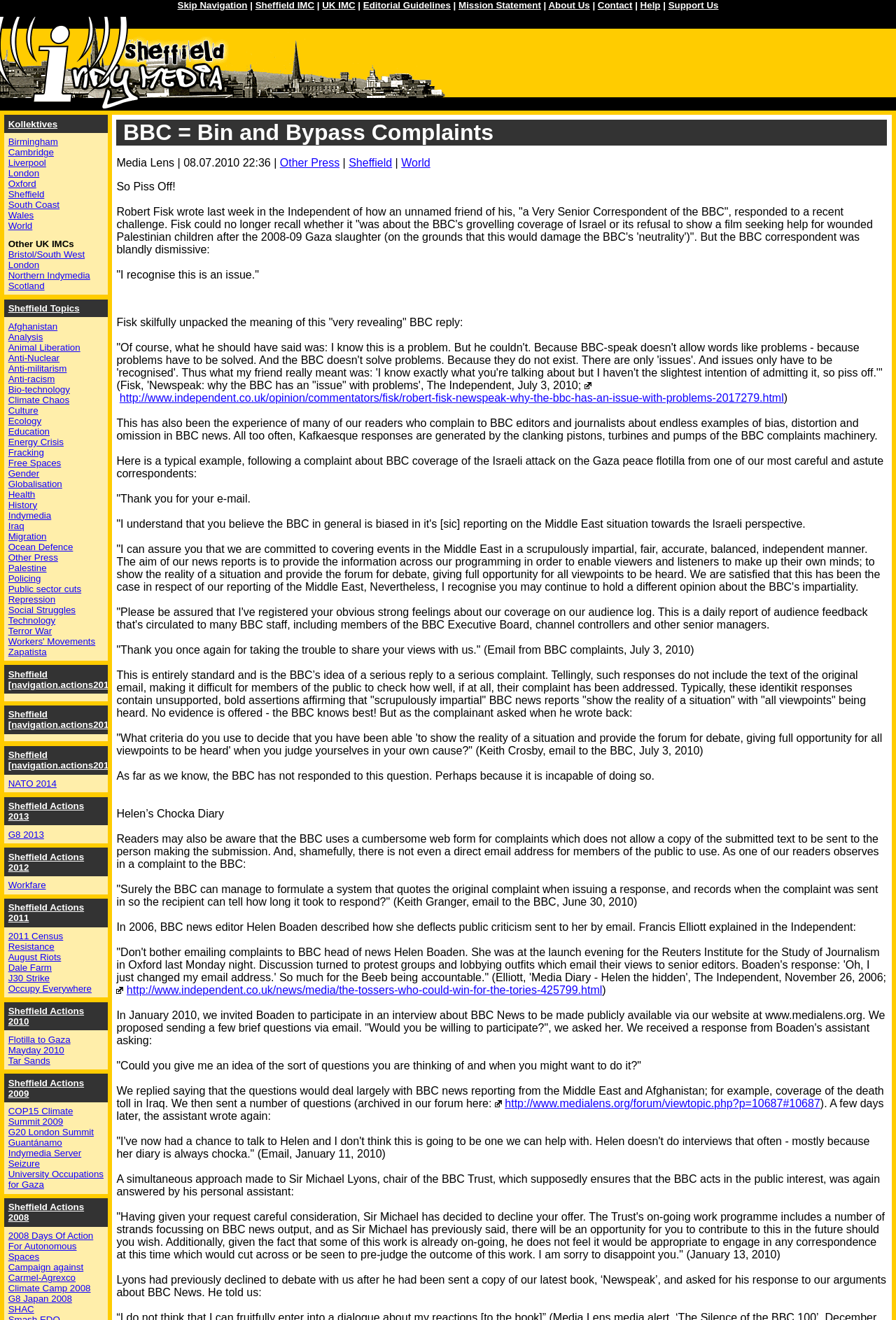Please specify the bounding box coordinates of the clickable region to carry out the following instruction: "Click the 'Skip Navigation' link". The coordinates should be four float numbers between 0 and 1, in the format [left, top, right, bottom].

[0.198, 0.0, 0.276, 0.008]